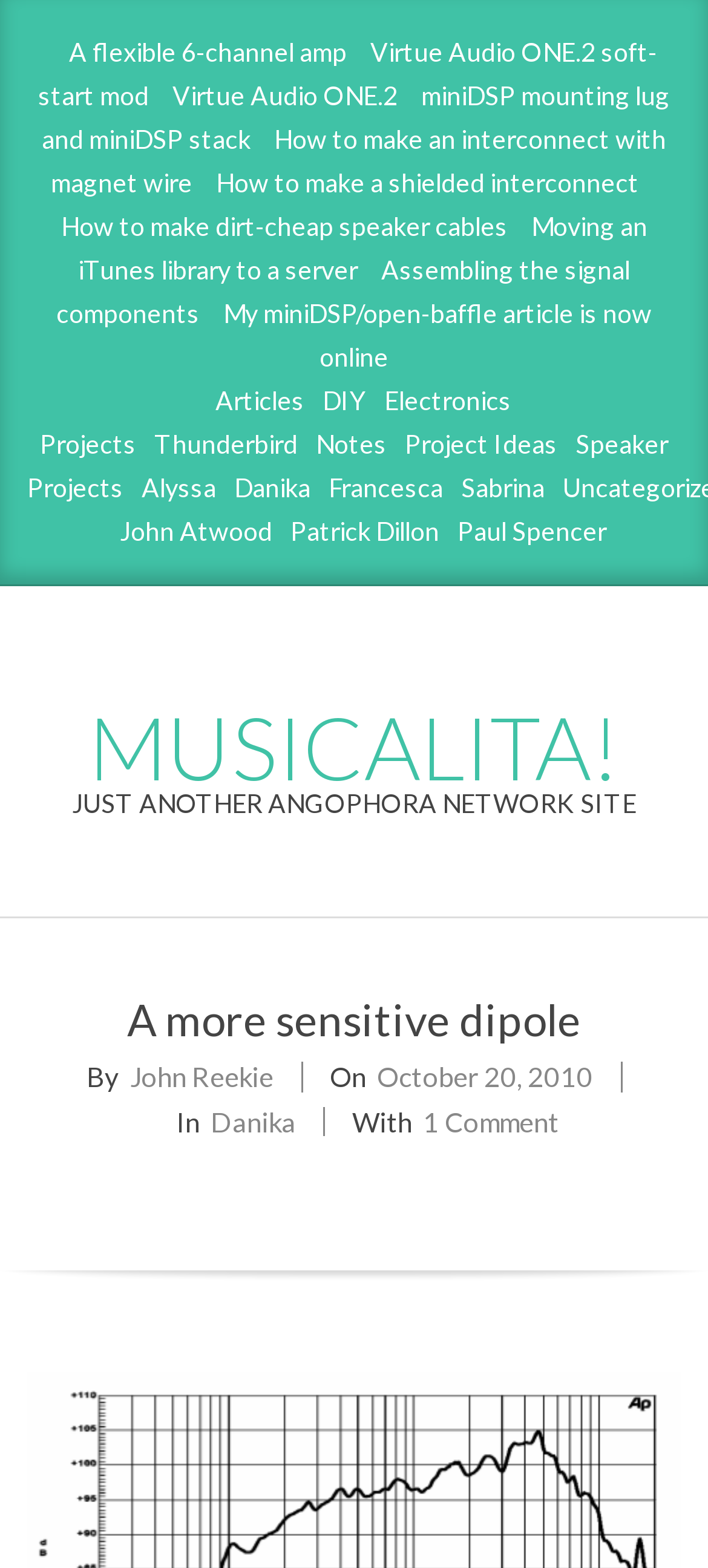Can you determine the bounding box coordinates of the area that needs to be clicked to fulfill the following instruction: "View the article about a flexible 6-channel amp"?

[0.097, 0.023, 0.49, 0.043]